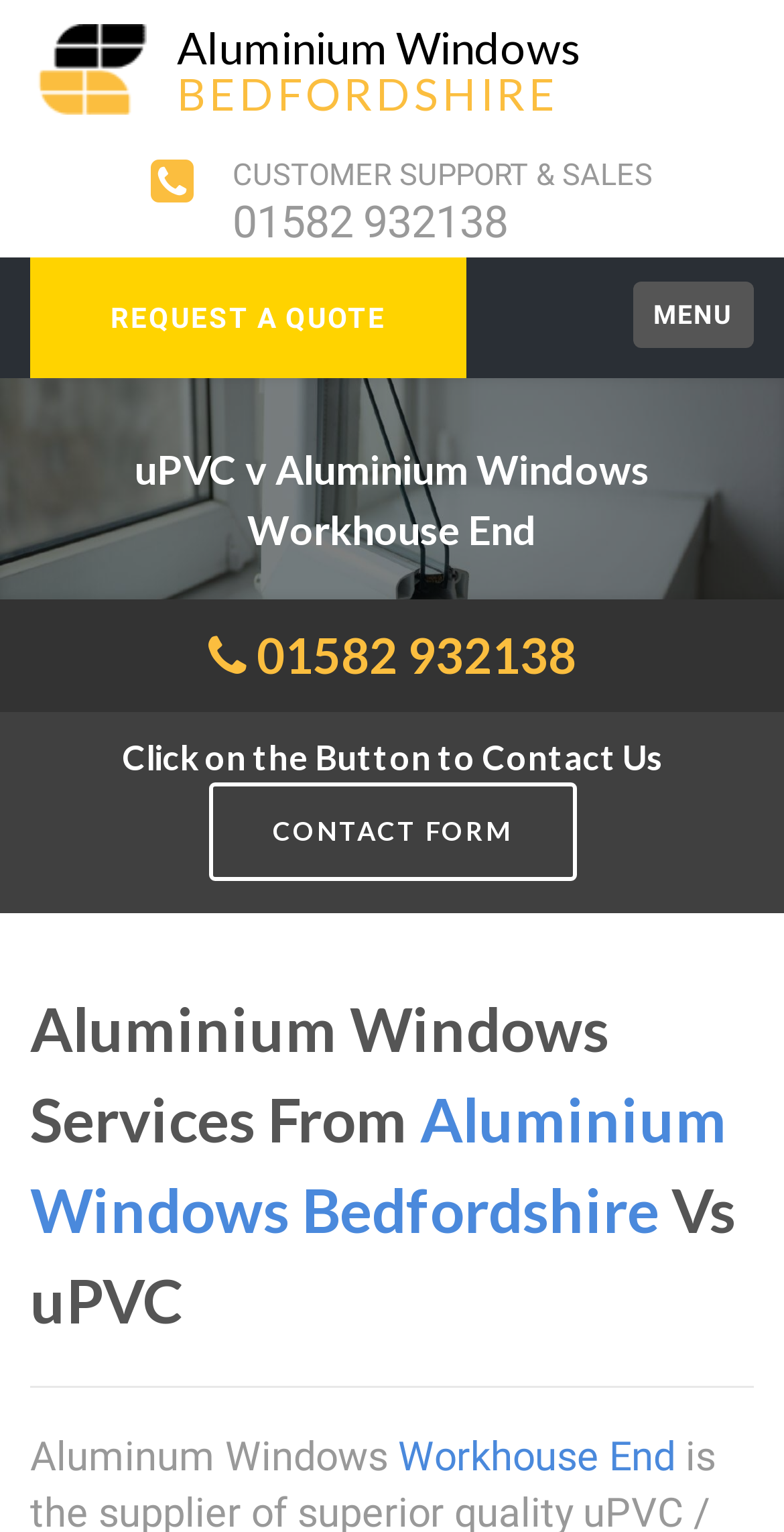What is the name of the local window business?
Using the information presented in the image, please offer a detailed response to the question.

I found the name of the local window business by looking at the logo at the top left of the webpage, which says 'Logo Aluminium Windows BEDFORDSHIRE'.